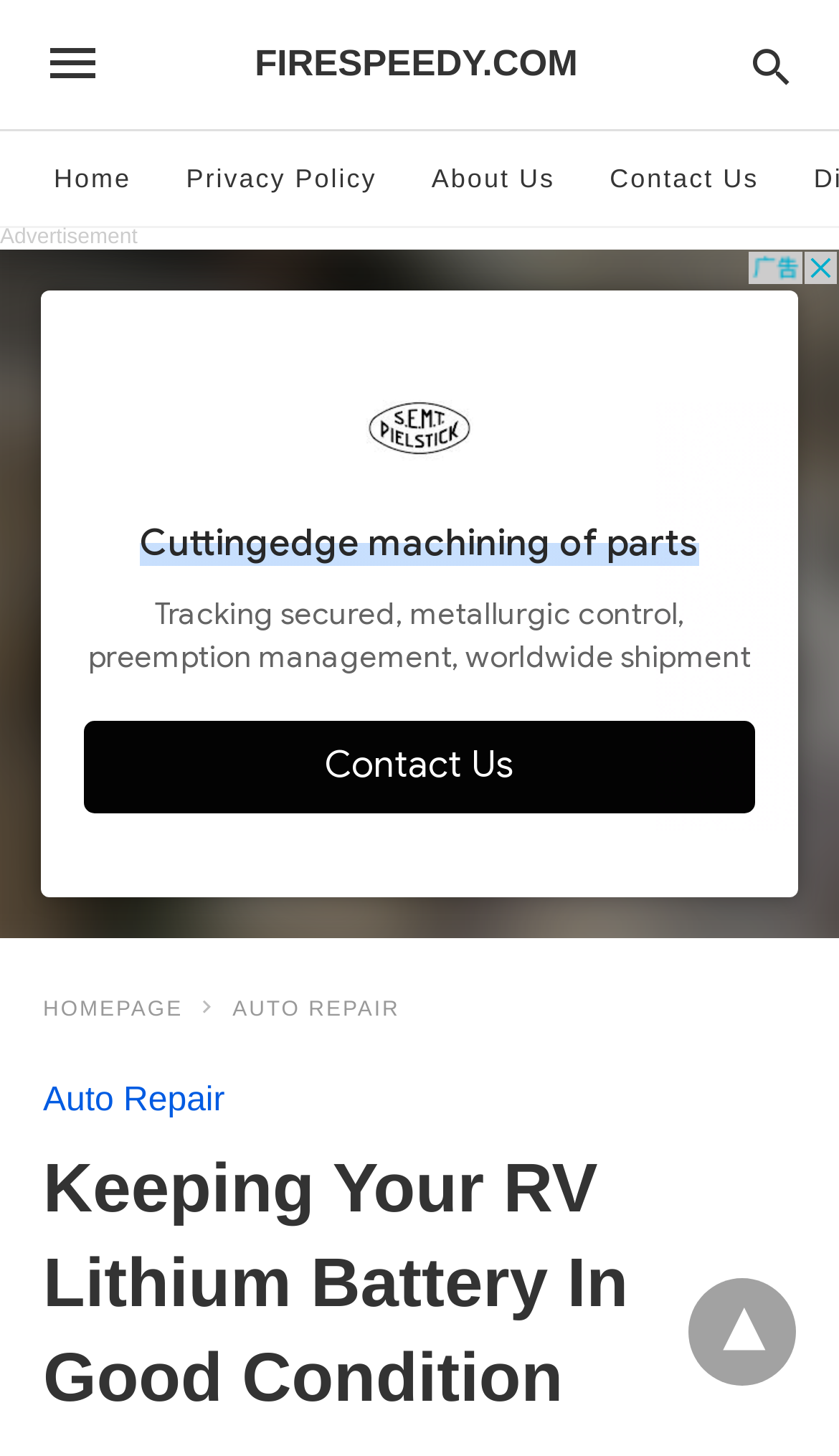Point out the bounding box coordinates of the section to click in order to follow this instruction: "go to homepage".

[0.051, 0.686, 0.264, 0.702]